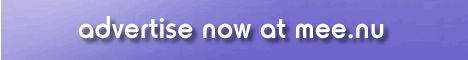Give a thorough explanation of the image.

The image features a prominent advertisement banner promoting advertising opportunities on the platform "mee.nu." The design includes a vibrant purple background that effectively draws attention, complemented by bold, clear white text stating "advertise now at mee.nu." This call-to-action encourages visitors to consider utilizing the advertising services offered on the site, highlighting its potential as a digital marketing avenue. The overall aesthetic combines both clarity and appeal, making it a striking element within the webpage's layout.